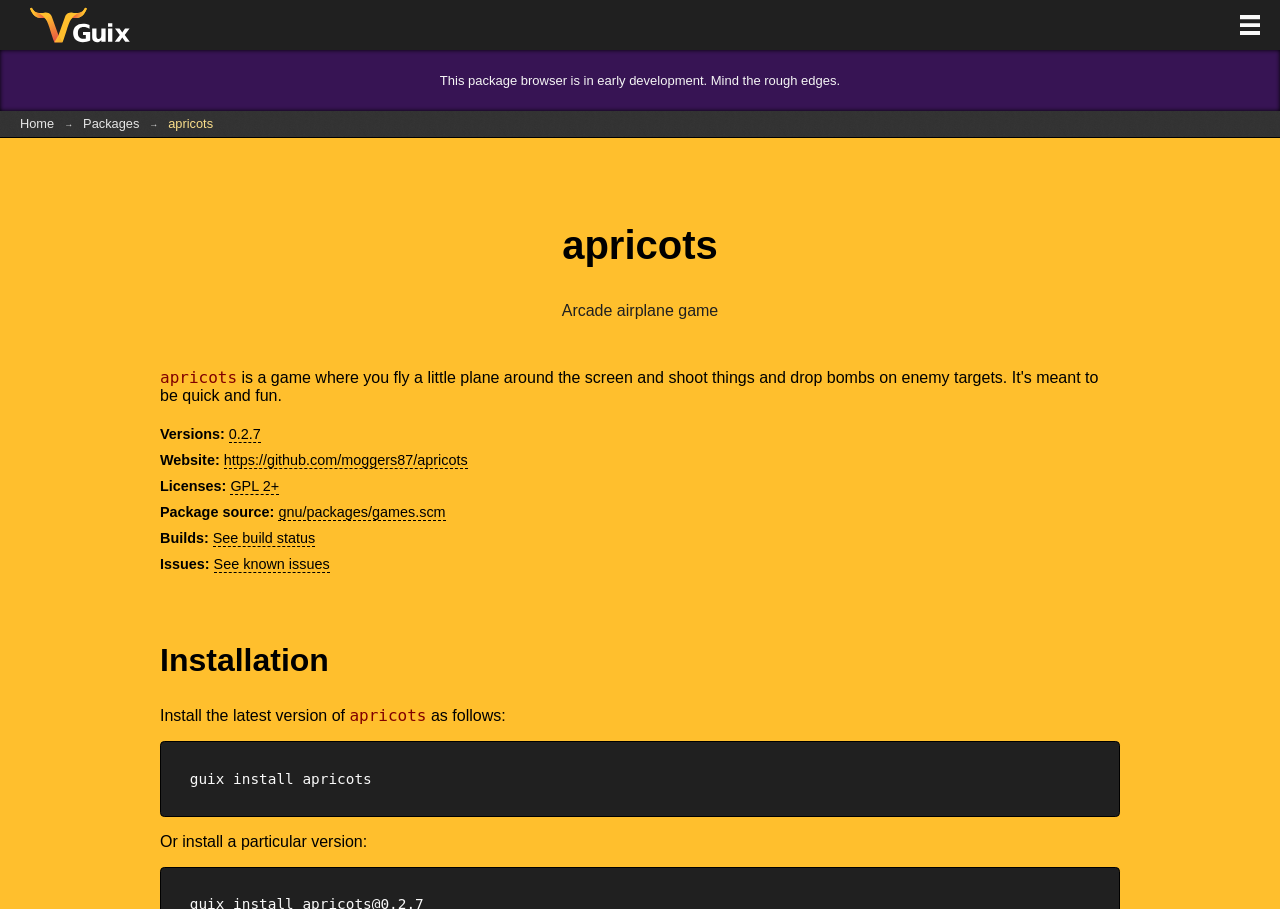Kindly provide the bounding box coordinates of the section you need to click on to fulfill the given instruction: "visit apricots GitHub page".

[0.175, 0.497, 0.365, 0.516]